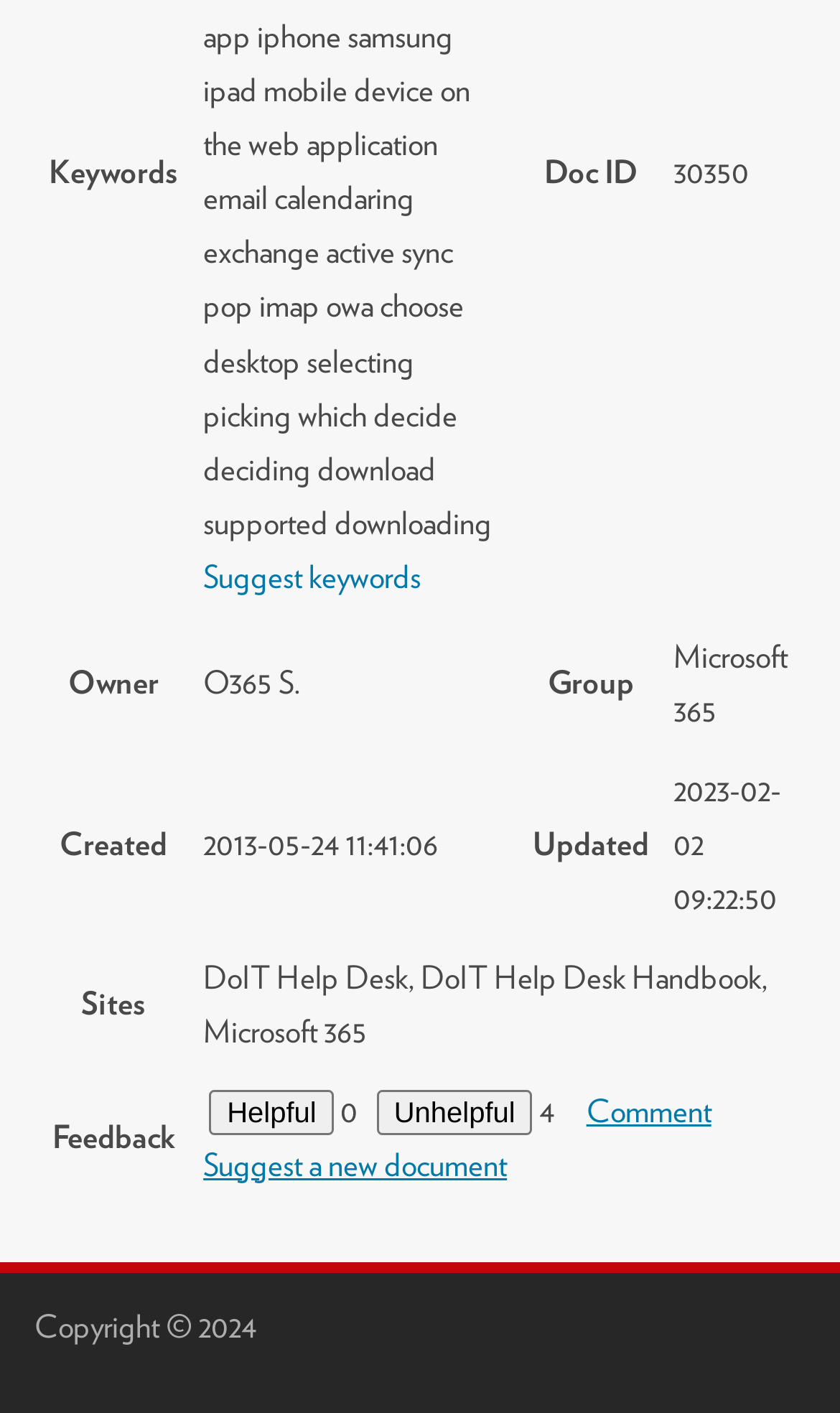What are the sites related to the document?
Please use the image to provide an in-depth answer to the question.

Based on the rowheader 'Sites' and the corresponding gridcell, the sites related to the document are 'DoIT Help Desk', 'DoIT Help Desk Handbook', and 'Microsoft 365'.